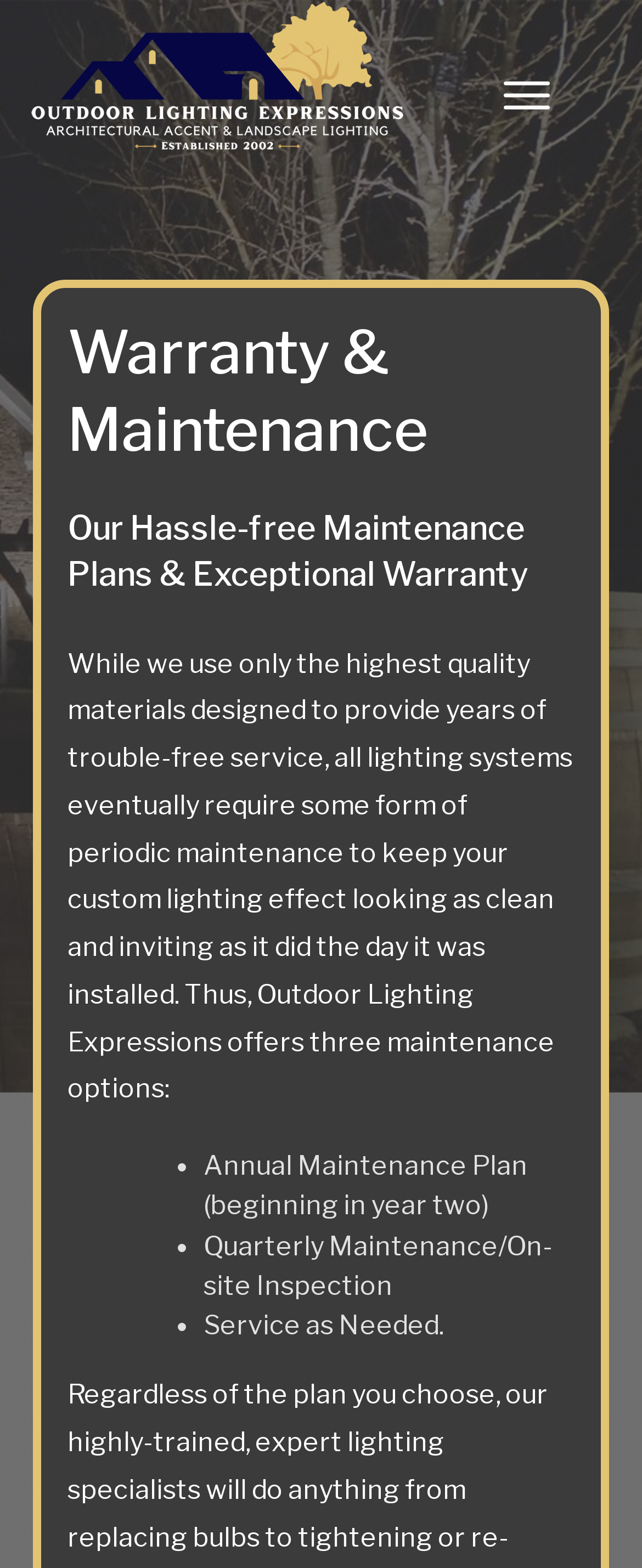How many maintenance options are offered?
Please craft a detailed and exhaustive response to the question.

The webpage lists three maintenance options: Annual Maintenance Plan, Quarterly Maintenance/On-site Inspection, and Service as Needed, which are indicated by bullet points.